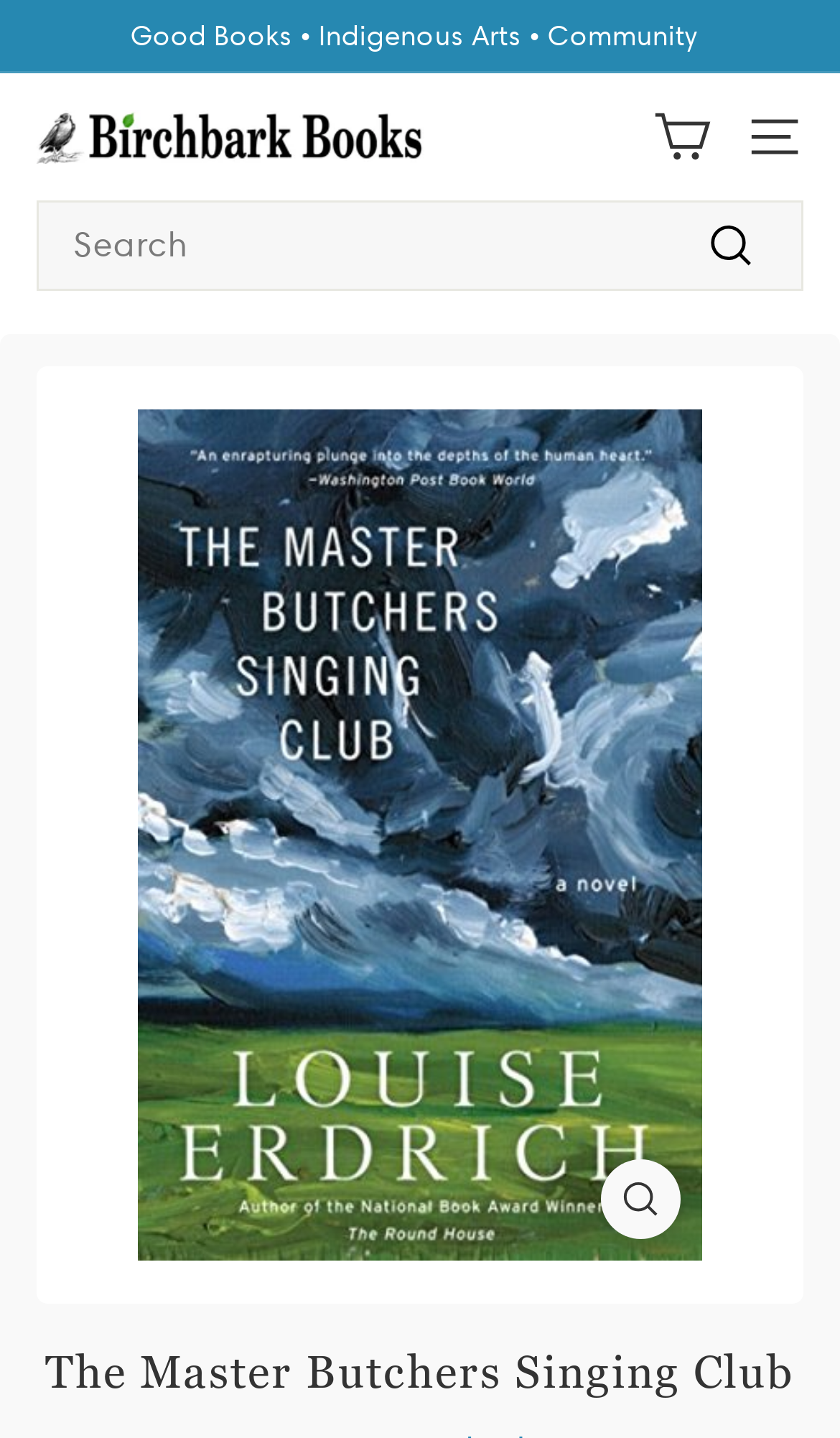Give a one-word or phrase response to the following question: What is the name of the bookstore?

Birchbark Books